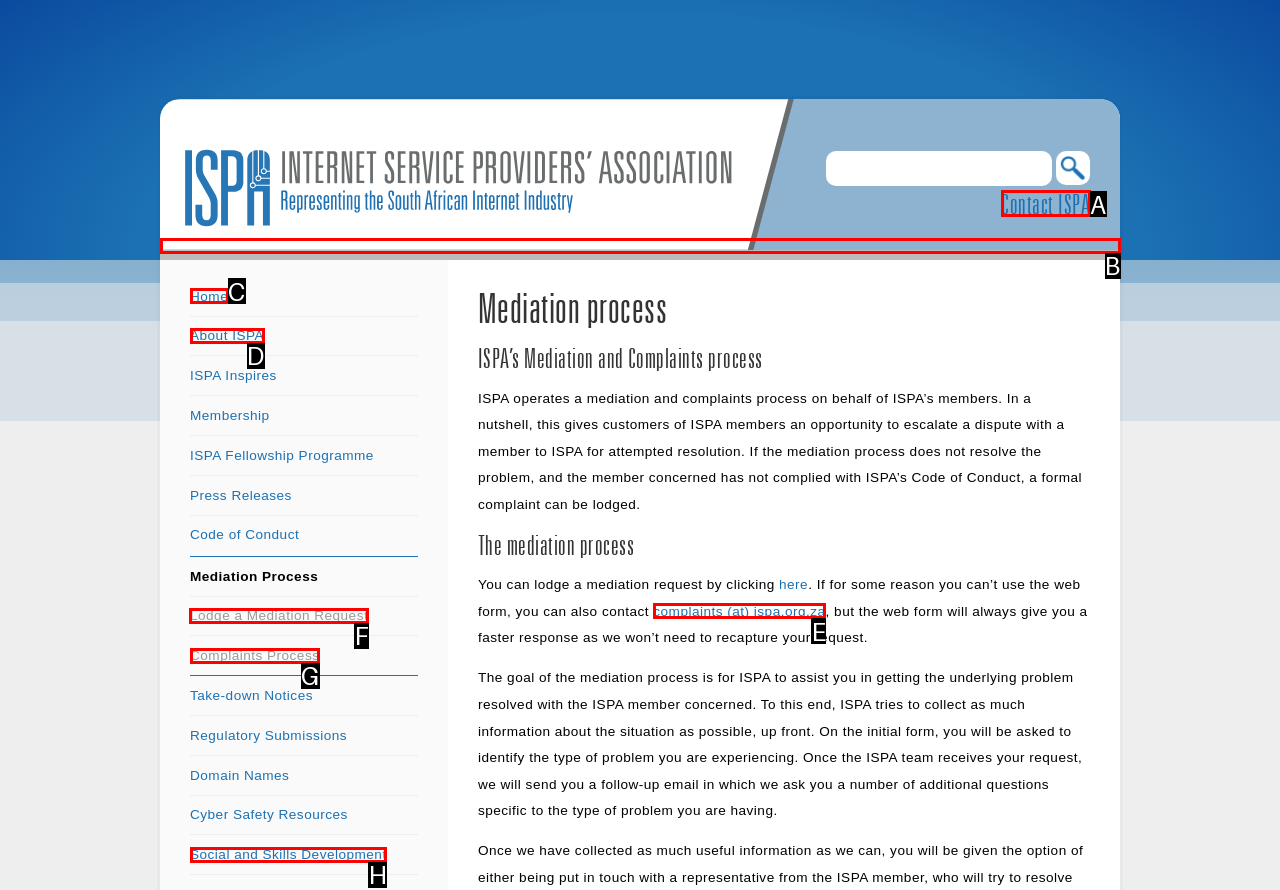Tell me which option I should click to complete the following task: Click on the 'Lodge a Mediation Request' link
Answer with the option's letter from the given choices directly.

F